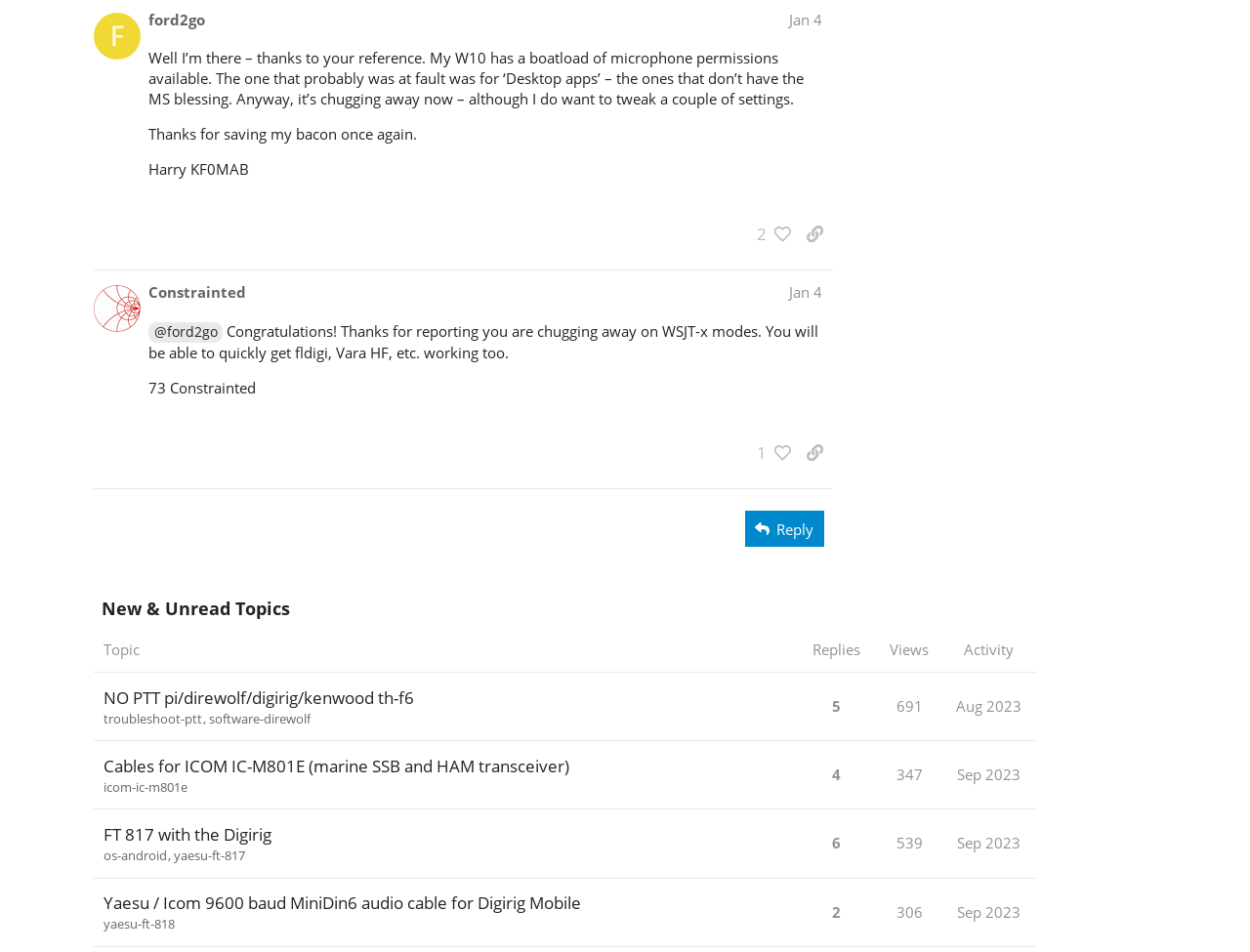Please find the bounding box coordinates of the element's region to be clicked to carry out this instruction: "Like the post by Constrainted".

[0.598, 0.458, 0.633, 0.492]